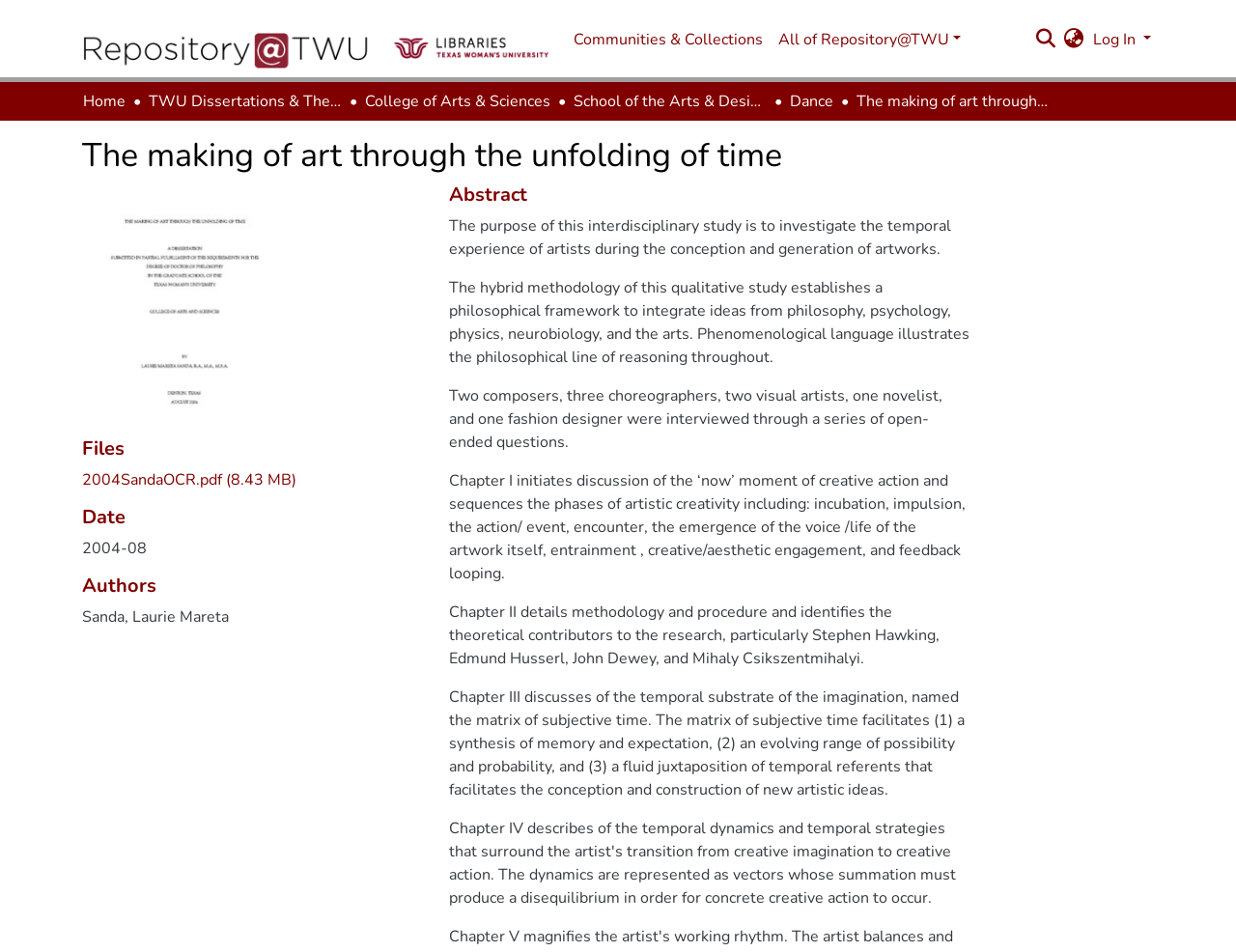What is the name of the repository?
Please answer the question as detailed as possible.

I found the answer by looking at the navigation bar at the top of the webpage, where I saw a link with the text 'Repository logo' and a button with the text 'All of Repository@TWU'.